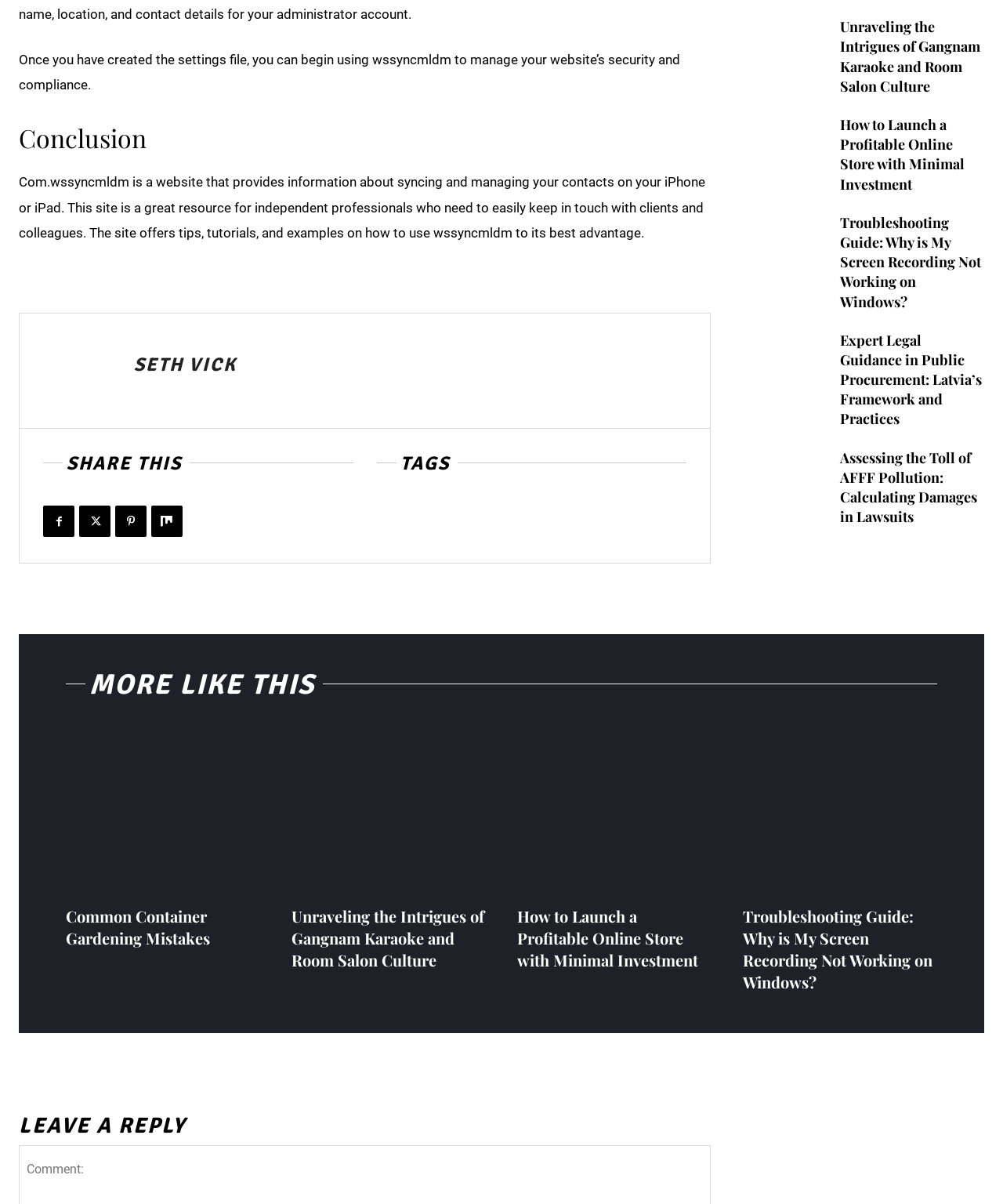Determine the bounding box coordinates of the target area to click to execute the following instruction: "Click on the 'Troubleshooting Guide: Why is My Screen Recording Not Working on Windows?' link."

[0.756, 0.177, 0.823, 0.219]